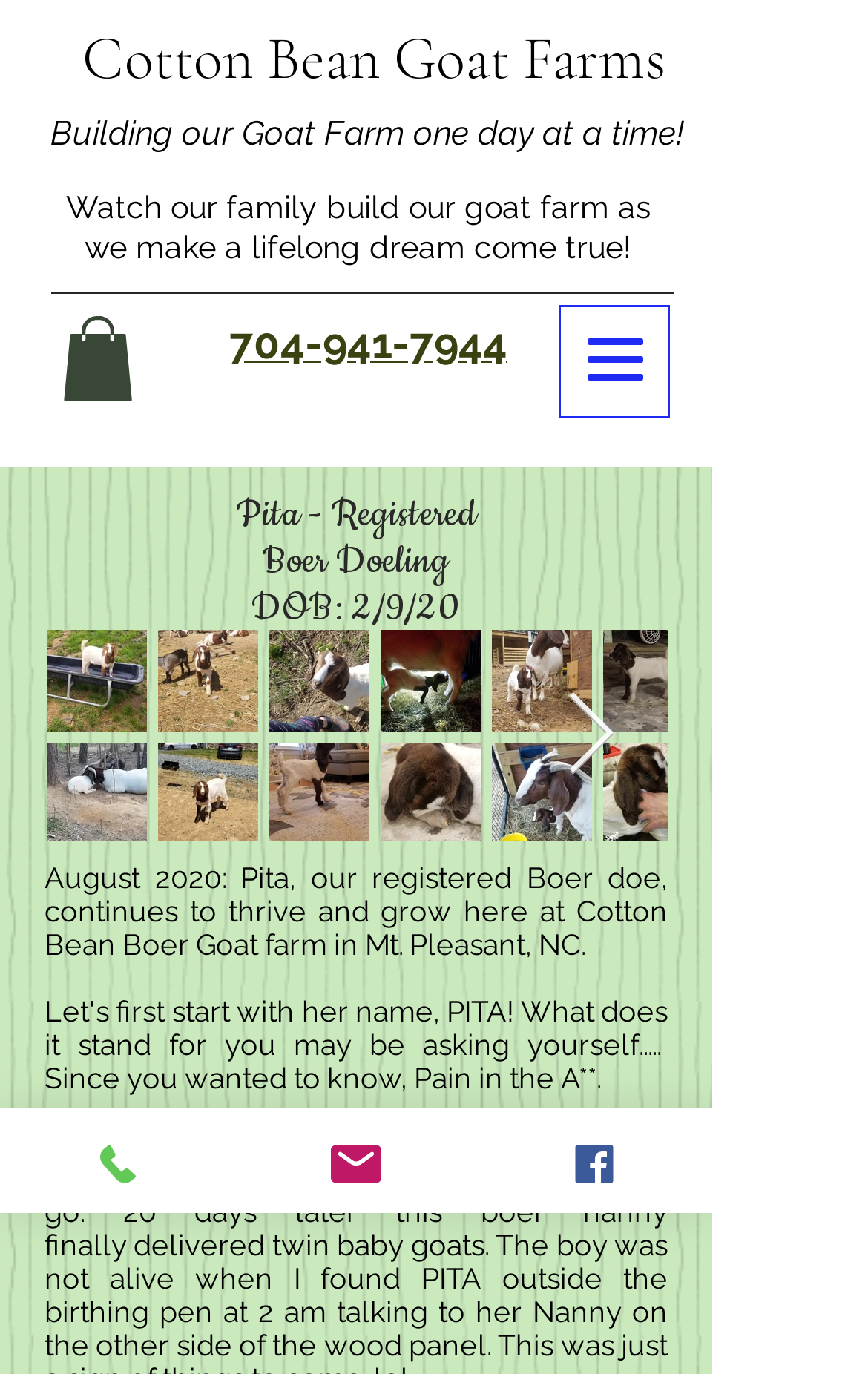Generate a comprehensive description of the webpage content.

The webpage is about Cotton Bean Goat Farm, specifically featuring Pita, a registered Boer doe born on the farm in February 2020. At the top, there is a heading "Cotton Bean Goat Farms" with a link to the farm's name. Below it, there is a heading "Building our Goat Farm one day at a time!".

On the top-right corner, there is a button to open a navigation menu. Next to it, there is a phone number "704-941-7944" with a link. Below these elements, there is a paragraph of text describing the farm's goal to build a lifelong dream.

Below the paragraph, there is an image, followed by three headings: "Pita - Registered", "Boer Doeling", and "DOB: 2/9/20". These headings are aligned to the left and stacked vertically. To the right of these headings, there are several buttons arranged in a grid, likely representing different actions or options.

Further down the page, there is a static text block describing Pita's growth and progress at the farm in August 2020. At the bottom of the page, there are three links to contact the farm: "Phone", "Email", and "Facebook", each accompanied by an image.